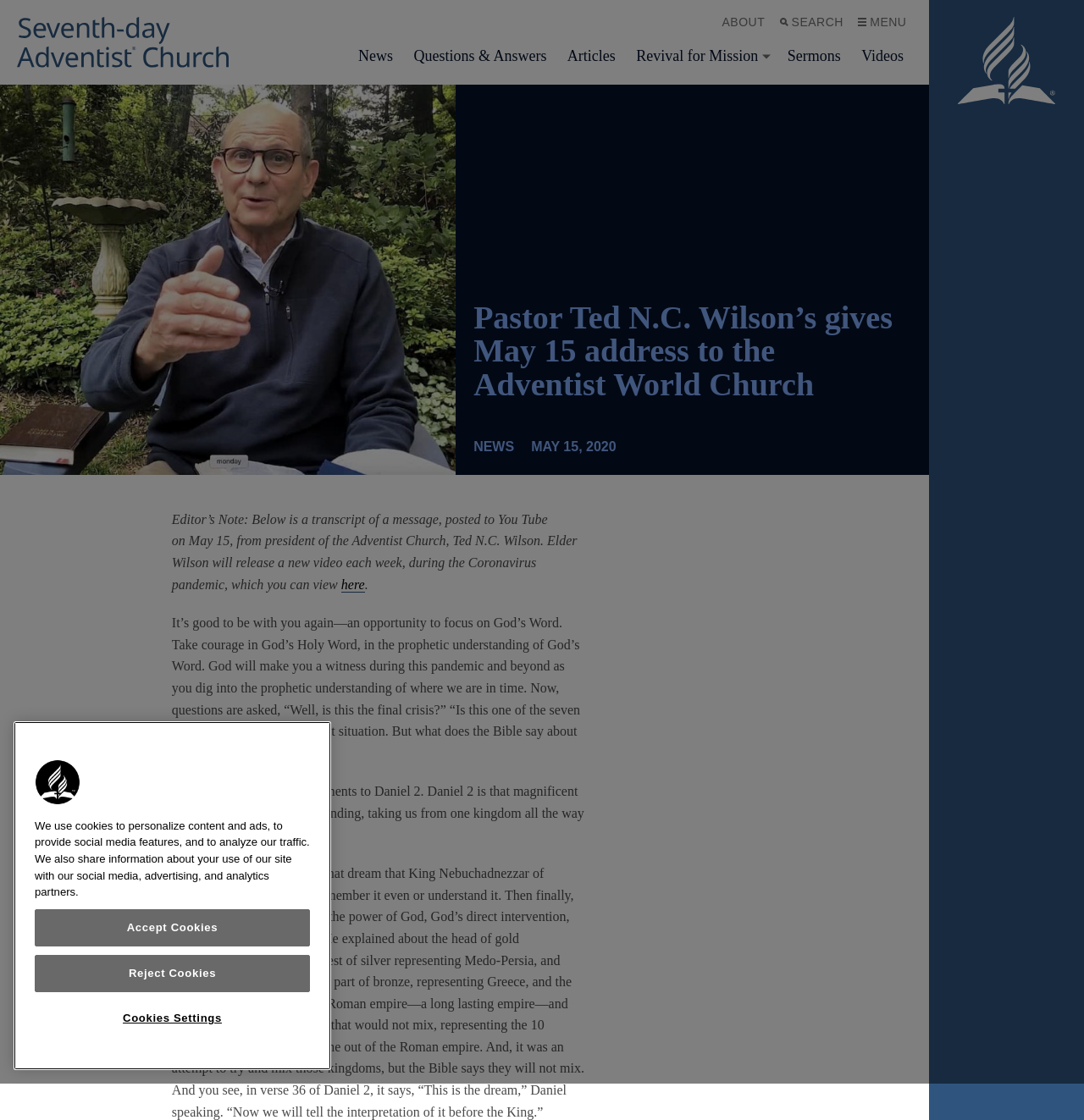Given the description of a UI element: "Questions & Answers", identify the bounding box coordinates of the matching element in the webpage screenshot.

[0.374, 0.034, 0.512, 0.068]